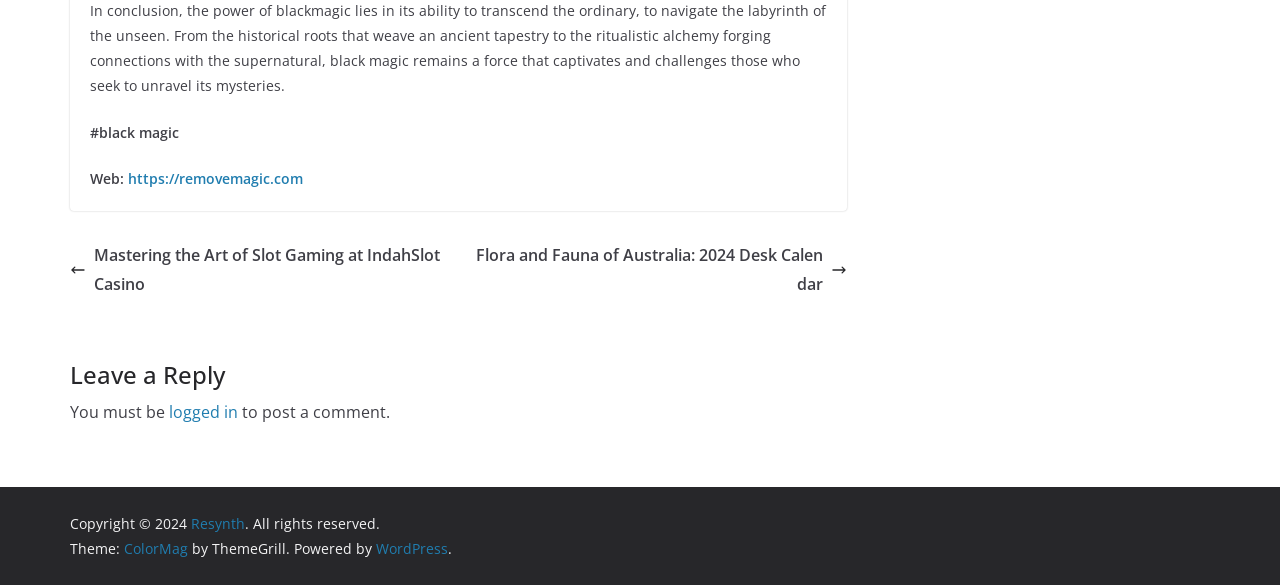Identify the bounding box coordinates of the HTML element based on this description: "logged in".

[0.132, 0.685, 0.186, 0.723]